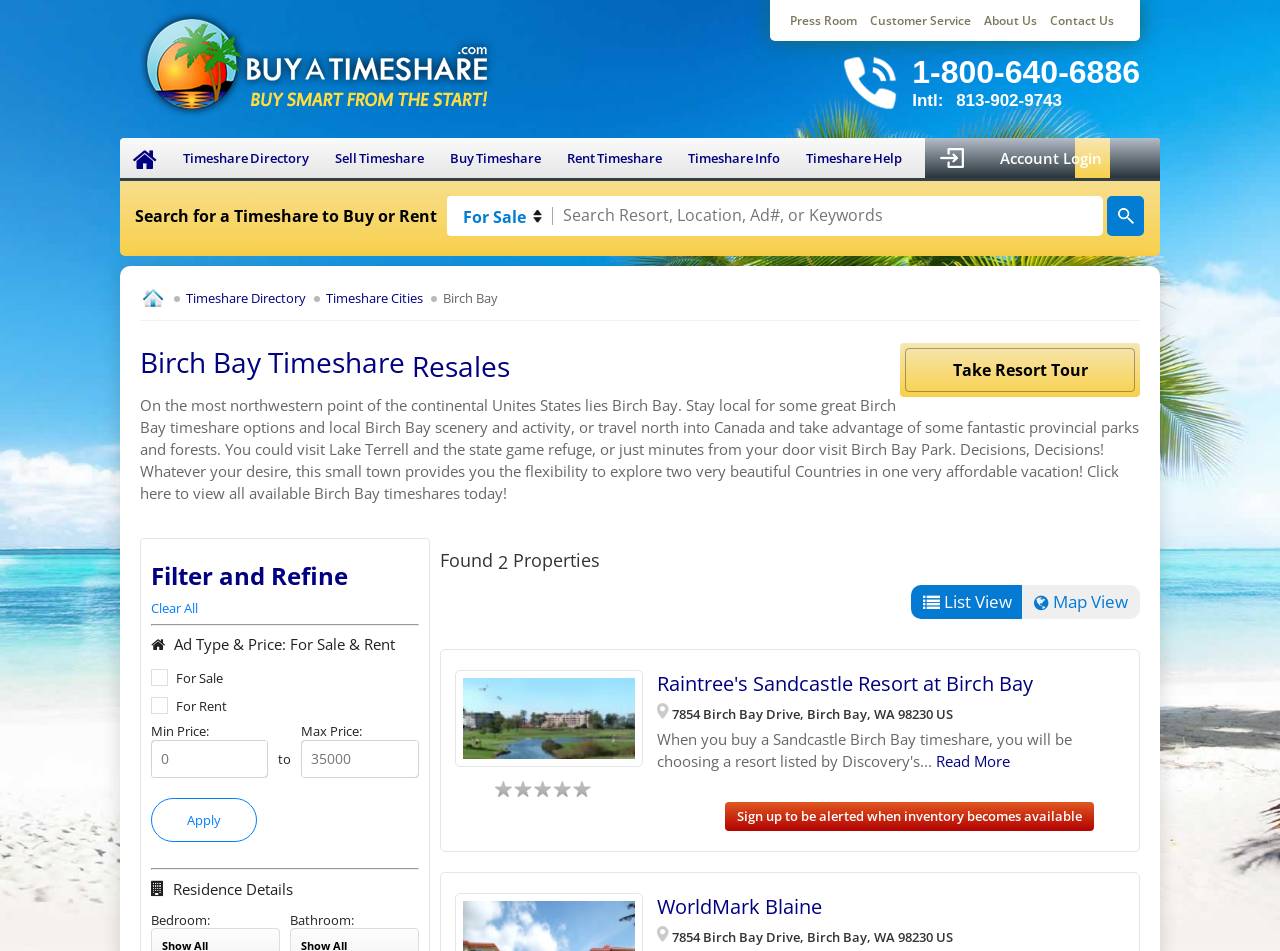Find the bounding box coordinates of the element's region that should be clicked in order to follow the given instruction: "Filter by Min Price". The coordinates should consist of four float numbers between 0 and 1, i.e., [left, top, right, bottom].

[0.118, 0.778, 0.209, 0.818]